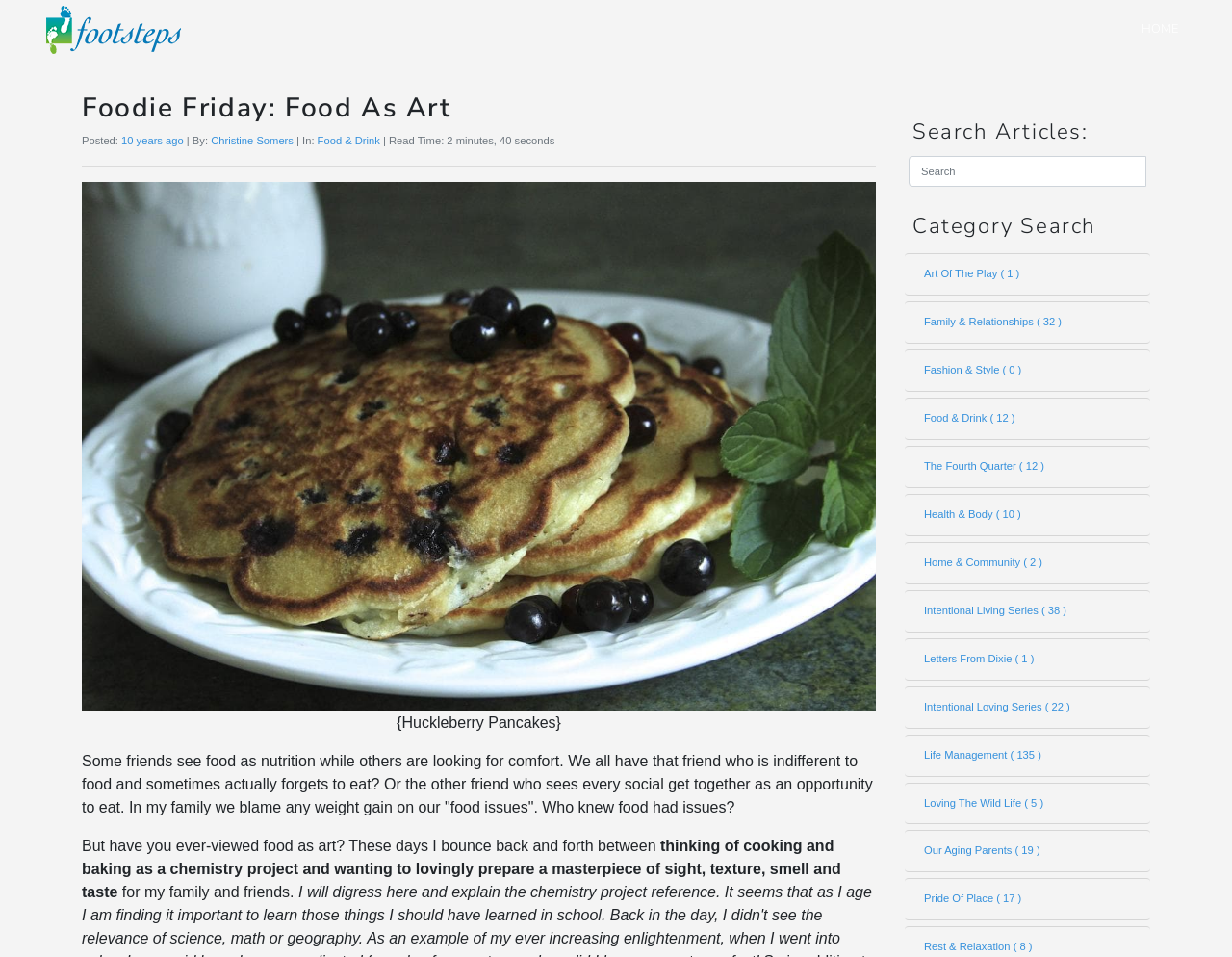Locate the UI element described by parent_node: HOME and provide its bounding box coordinates. Use the format (top-left x, top-left y, bottom-right x, bottom-right y) with all values as floating point numbers between 0 and 1.

[0.038, 0.0, 0.147, 0.062]